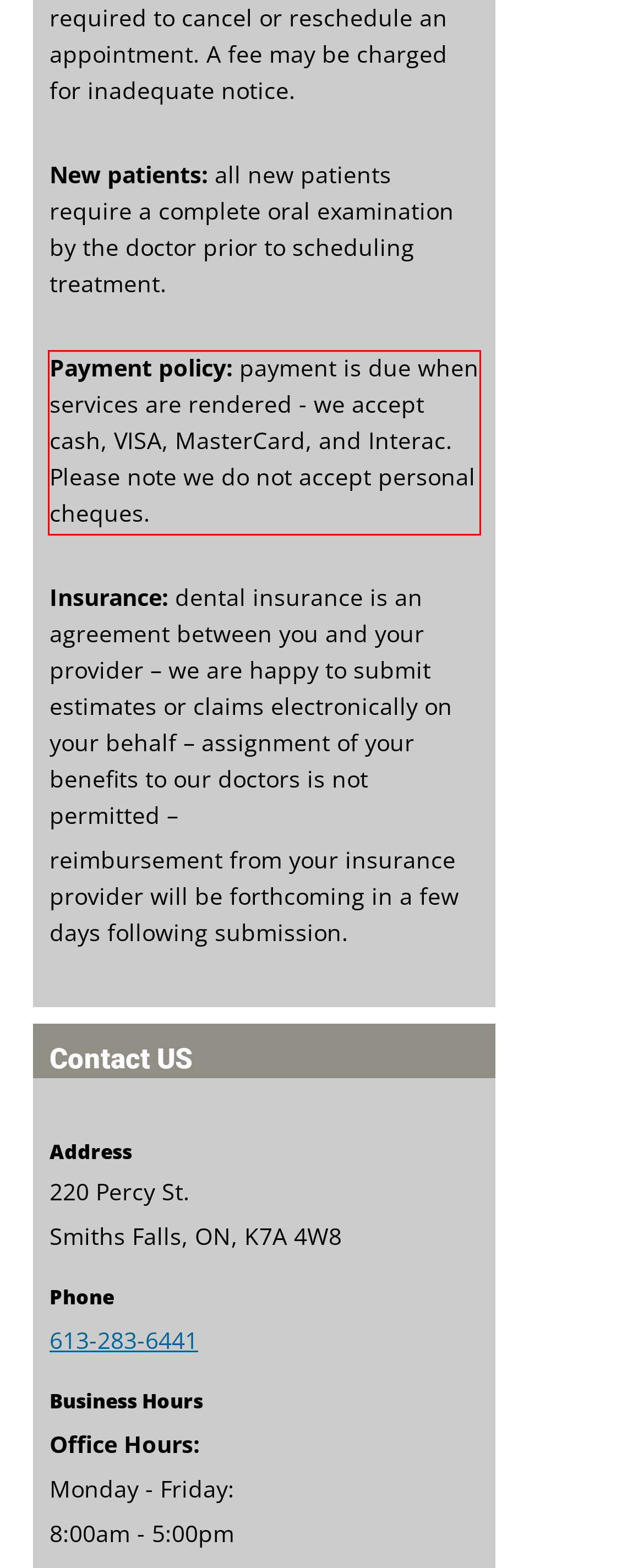You have a webpage screenshot with a red rectangle surrounding a UI element. Extract the text content from within this red bounding box.

Payment policy: payment is due when services are rendered - we accept cash, VISA, MasterCard, and Interac. Please note we do not accept personal cheques.